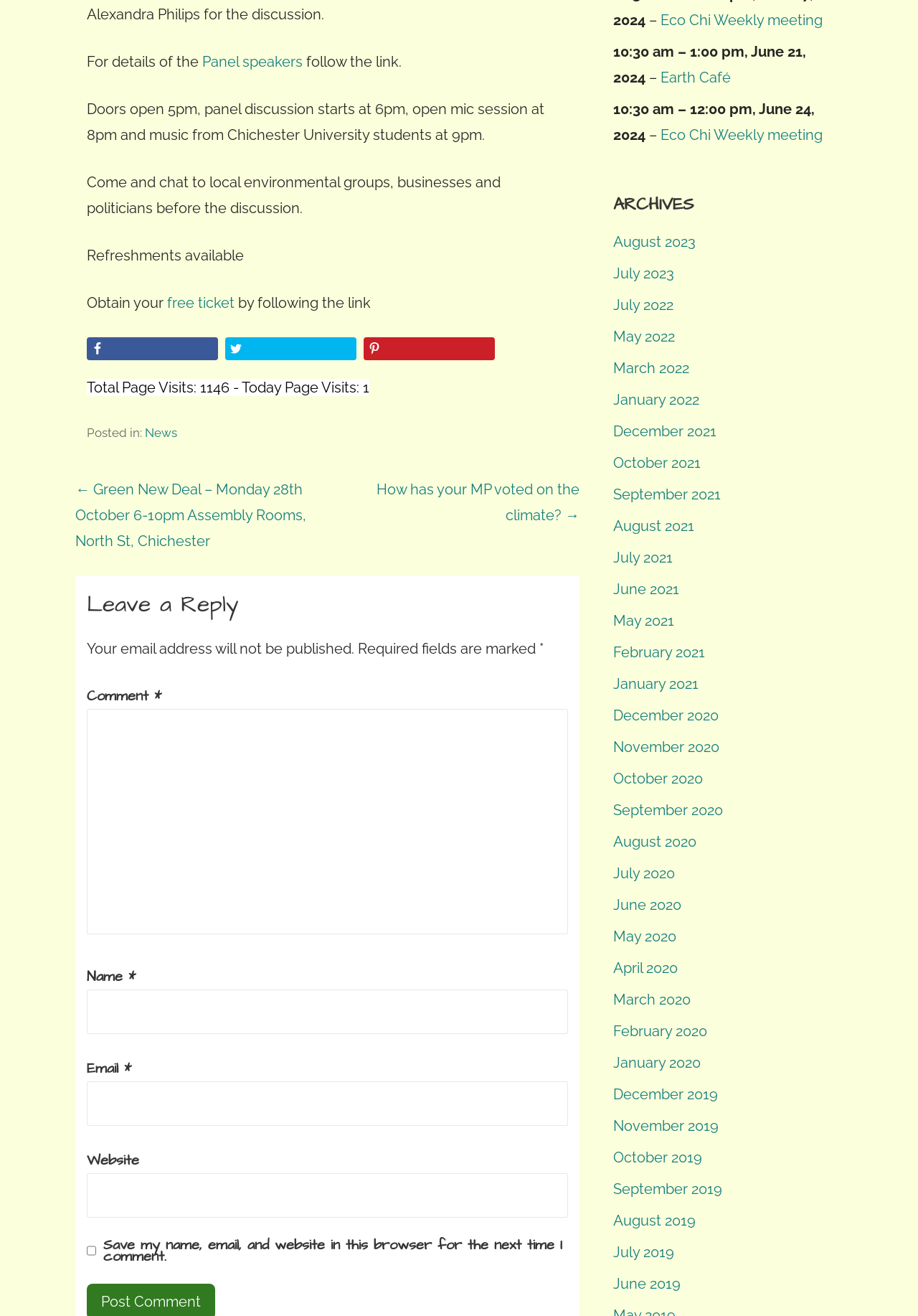What is the event happening on October 28th?
Provide a thorough and detailed answer to the question.

I found this information by looking at the link '← Green New Deal – Monday 28th October 6-10pm Assembly Rooms, North St, Chichester' in the post navigation section, which suggests that the event 'Green New Deal' is happening on October 28th.